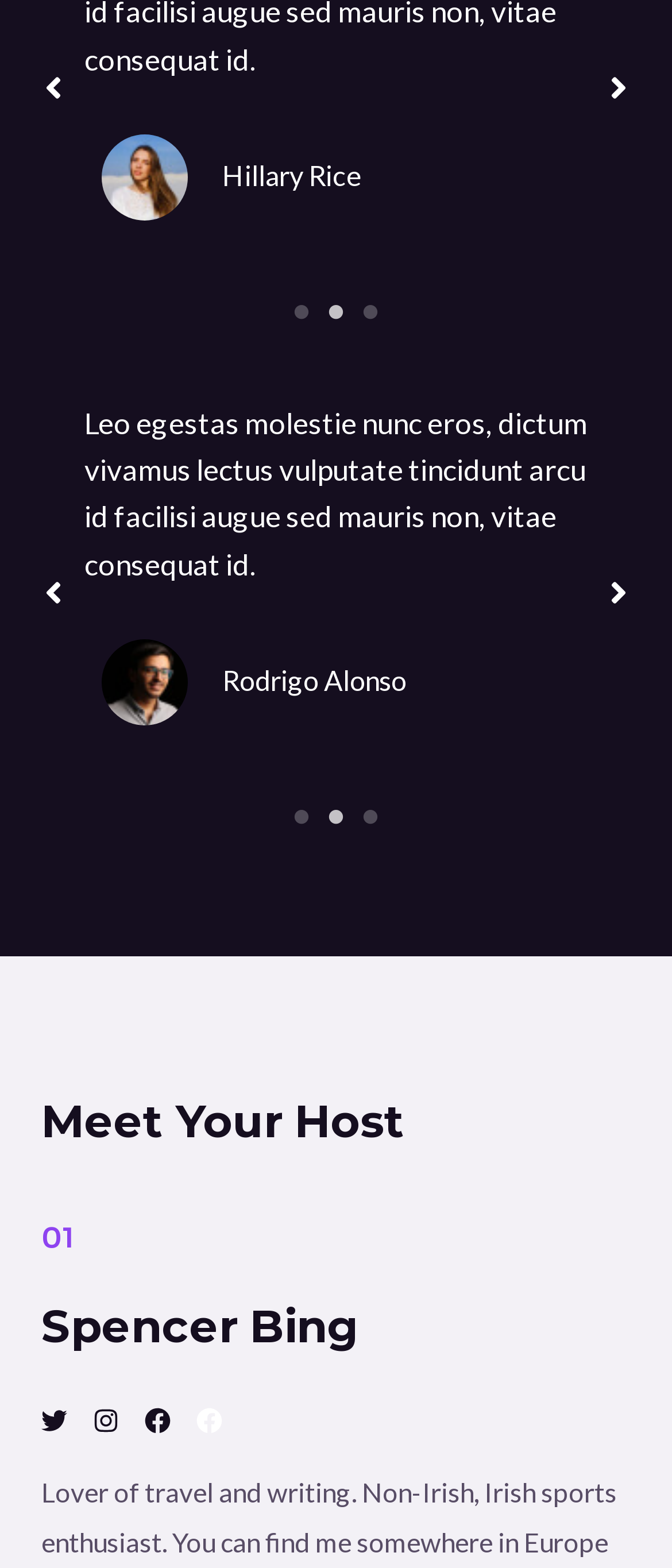What is the position of the selected tab in the second tablist?
Examine the image and provide an in-depth answer to the question.

I found the answer by looking at the second tablist and identifying the selected tab, which is labeled '3 of 3'. This suggests that the selected tab is the third one in the list.